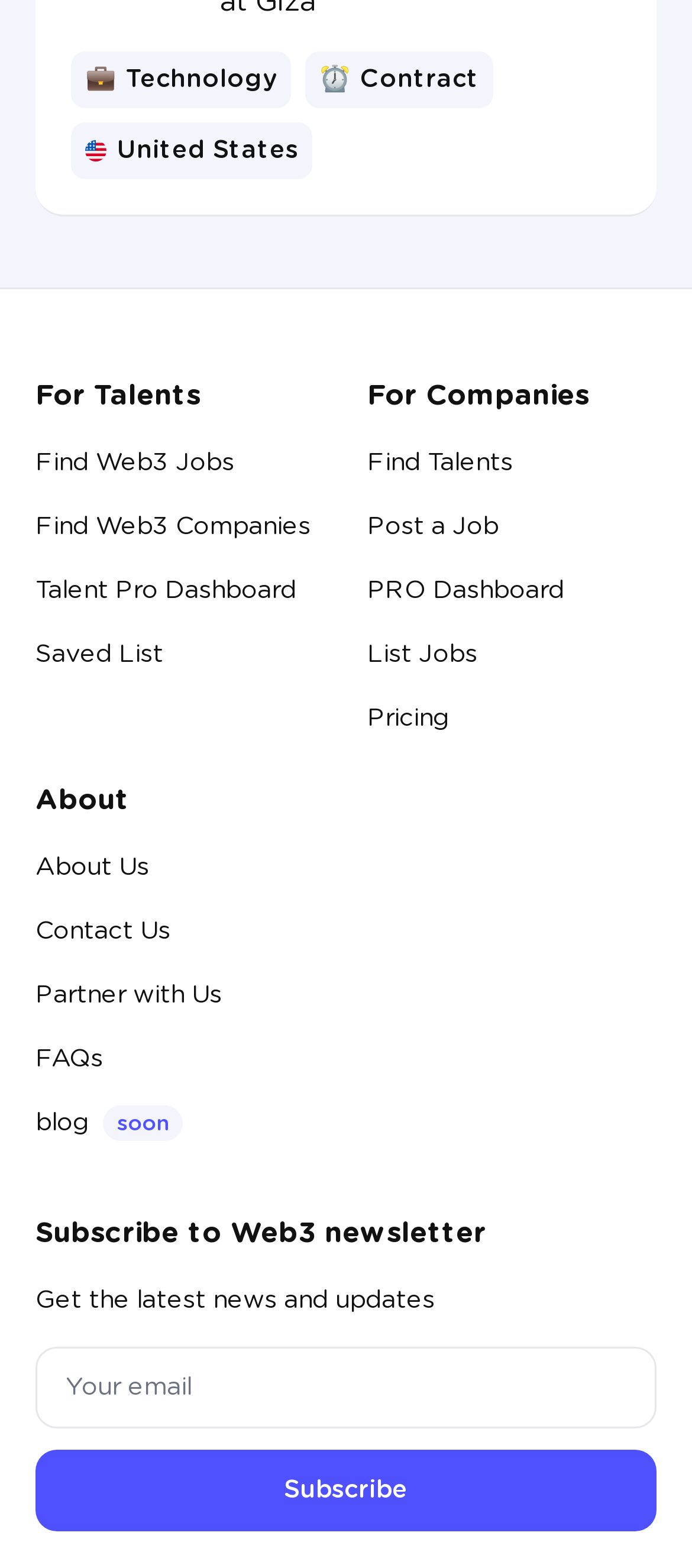What is the country represented by the image?
From the image, respond using a single word or phrase.

United States